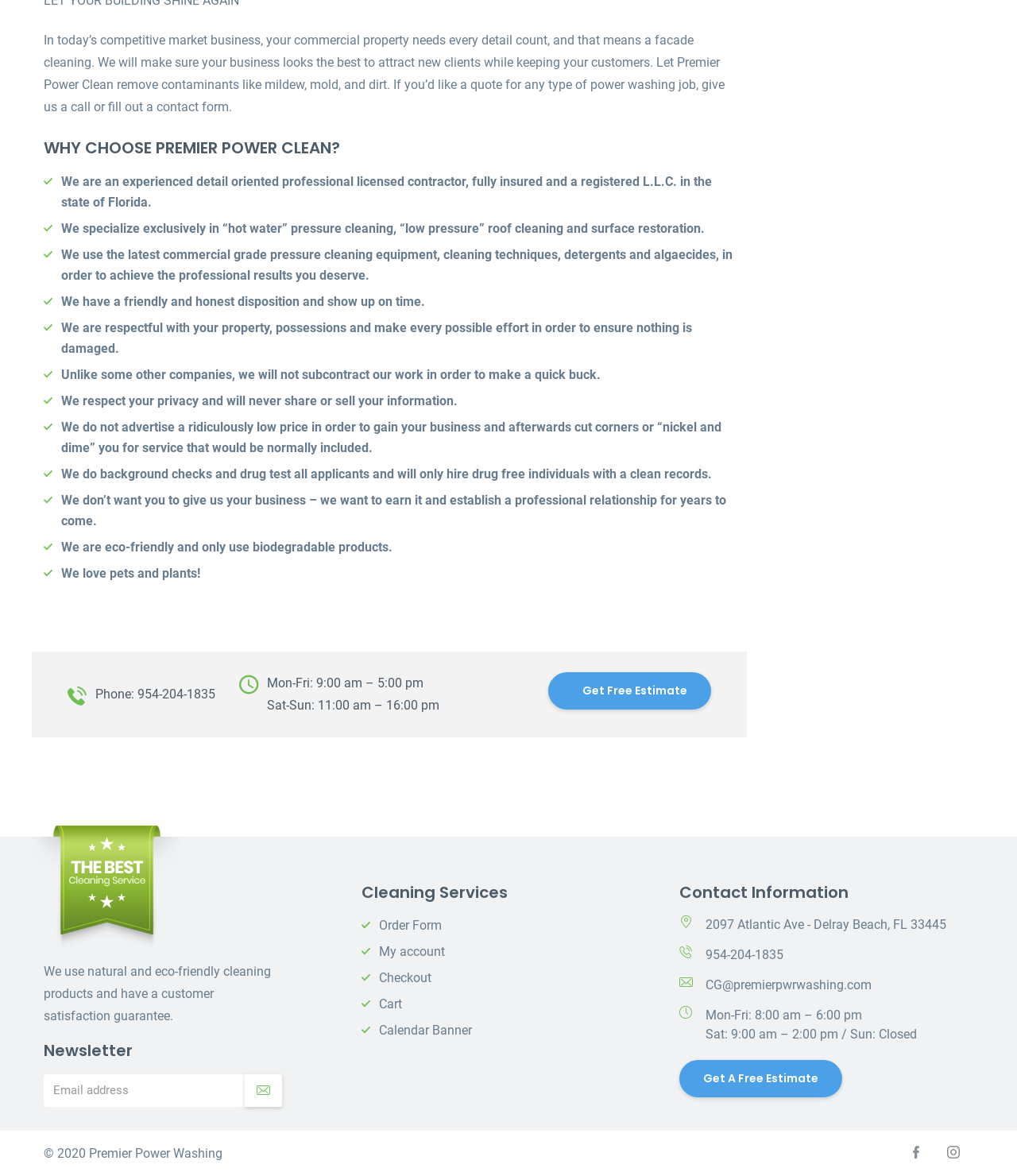Identify the bounding box coordinates of the section that should be clicked to achieve the task described: "Get a free estimate".

[0.668, 0.901, 0.828, 0.933]